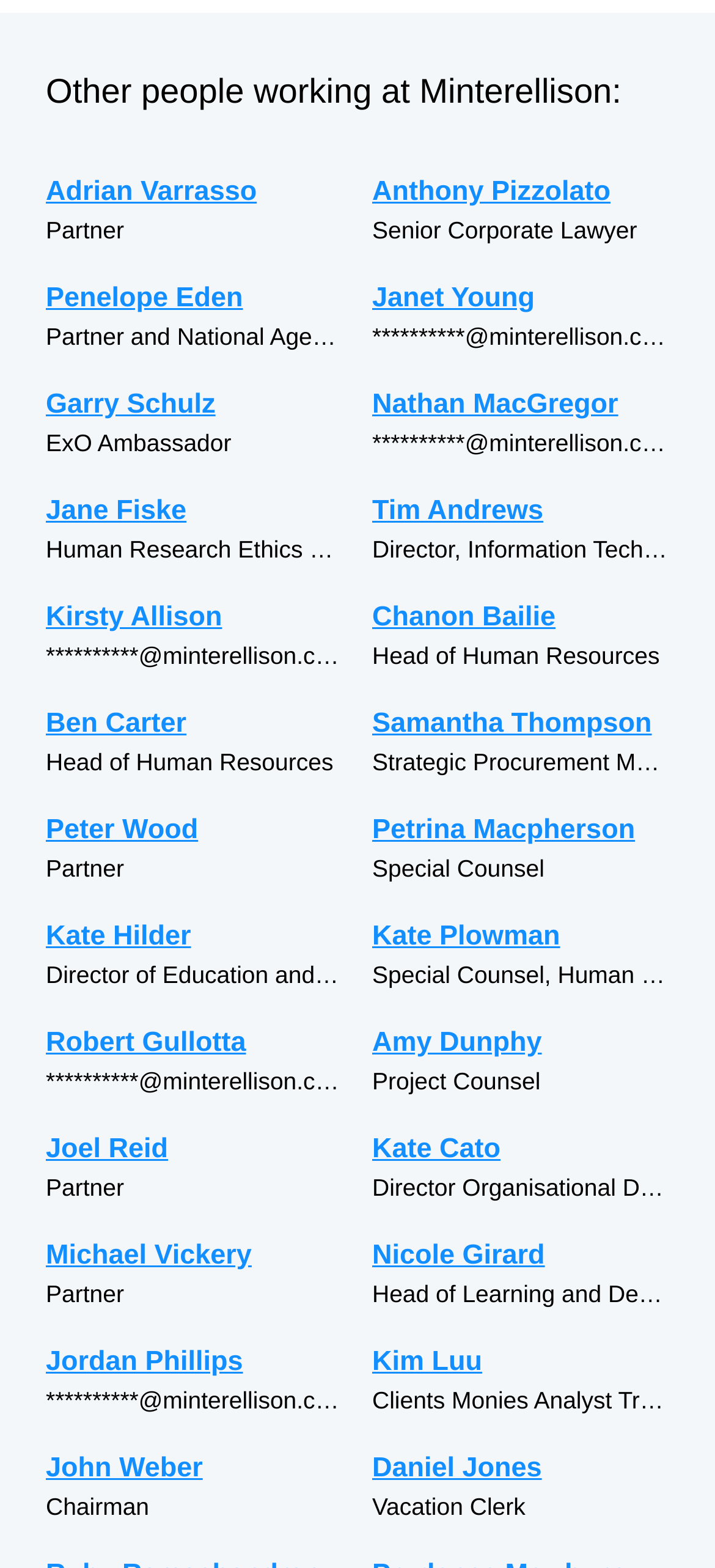Bounding box coordinates are specified in the format (top-left x, top-left y, bottom-right x, bottom-right y). All values are floating point numbers bounded between 0 and 1. Please provide the bounding box coordinate of the region this sentence describes: John Weber

[0.064, 0.922, 0.479, 0.949]